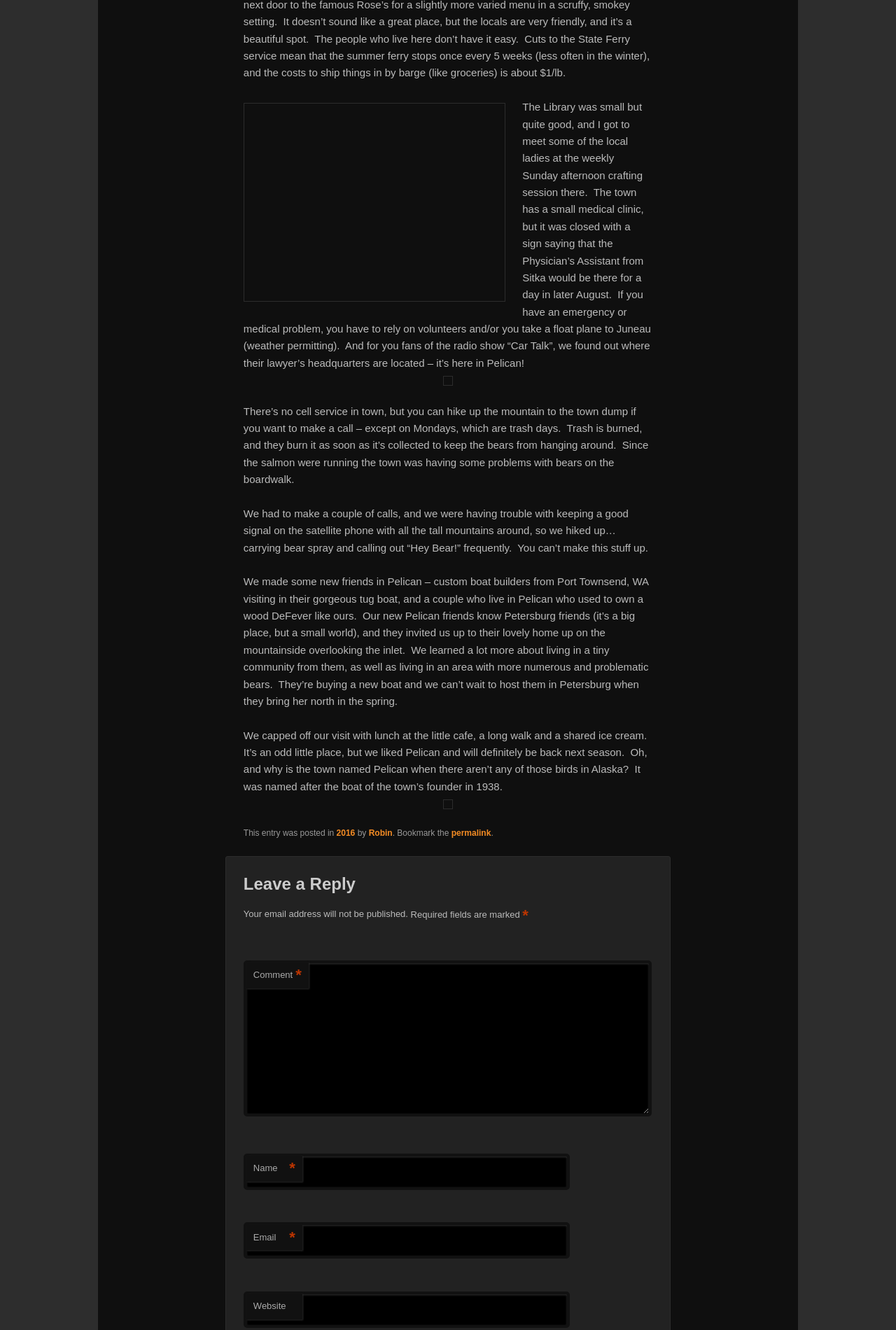Provide a single word or phrase answer to the question: 
What is the purpose of the town dump?

To burn trash